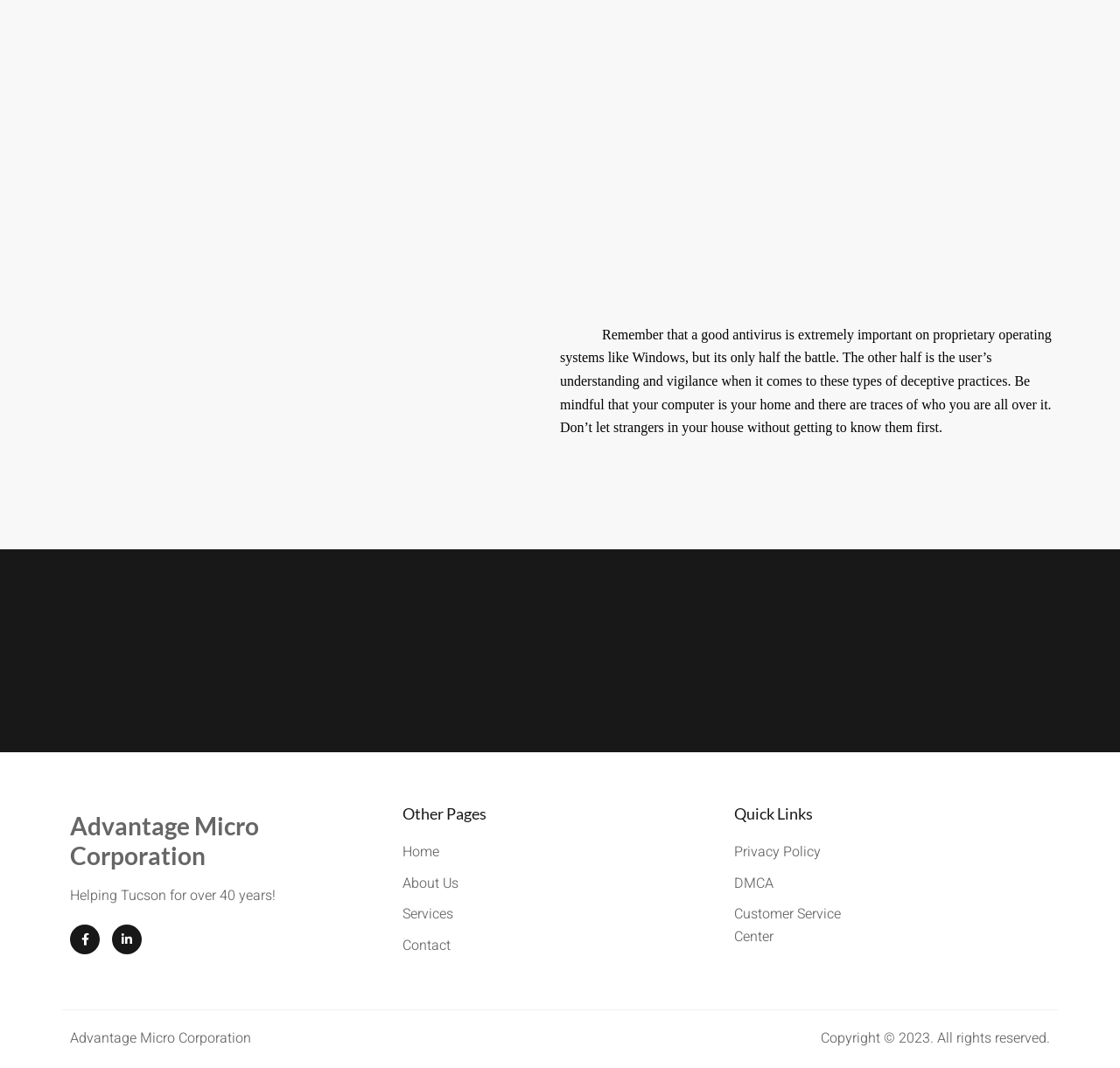Respond with a single word or phrase for the following question: 
How many years has the company been helping Tucson?

Over 40 years